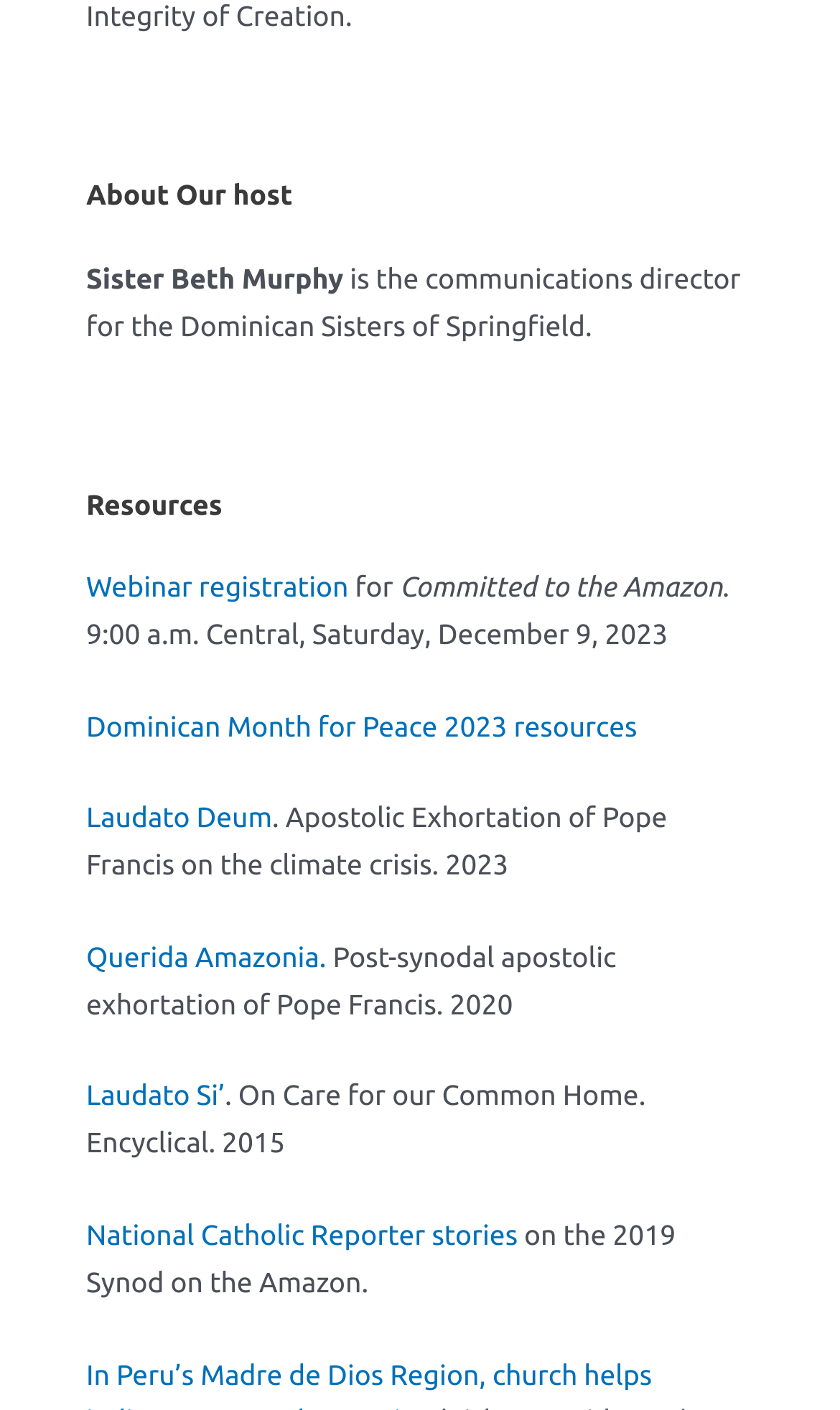Could you please study the image and provide a detailed answer to the question:
What is the topic of the 2019 Synod?

I found the answer by looking at the text associated with the link 'National Catholic Reporter stories', which mentions 'on the 2019 Synod on the Amazon'.